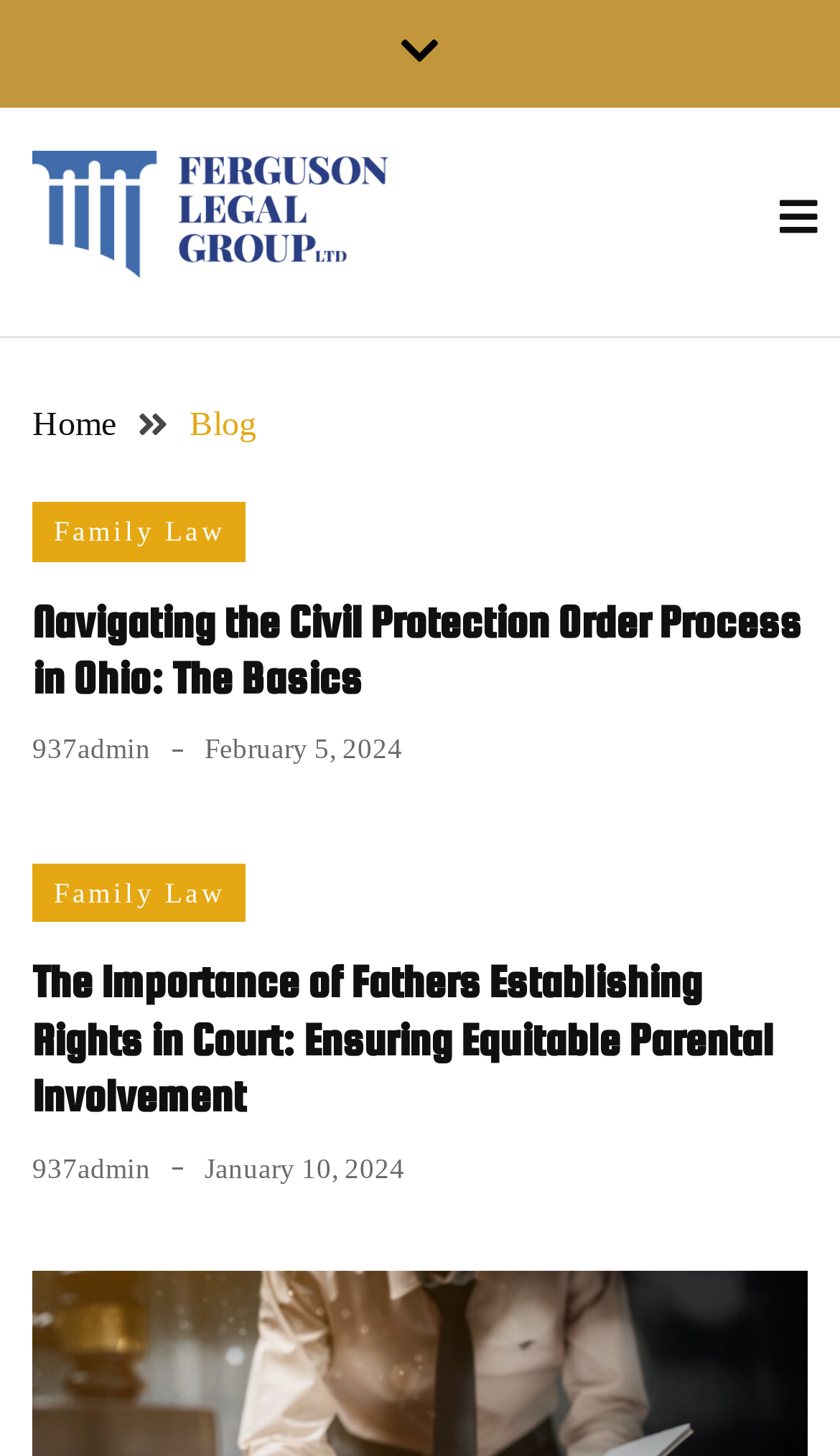Can you specify the bounding box coordinates of the area that needs to be clicked to fulfill the following instruction: "View the latest blog post"?

[0.038, 0.791, 0.482, 0.813]